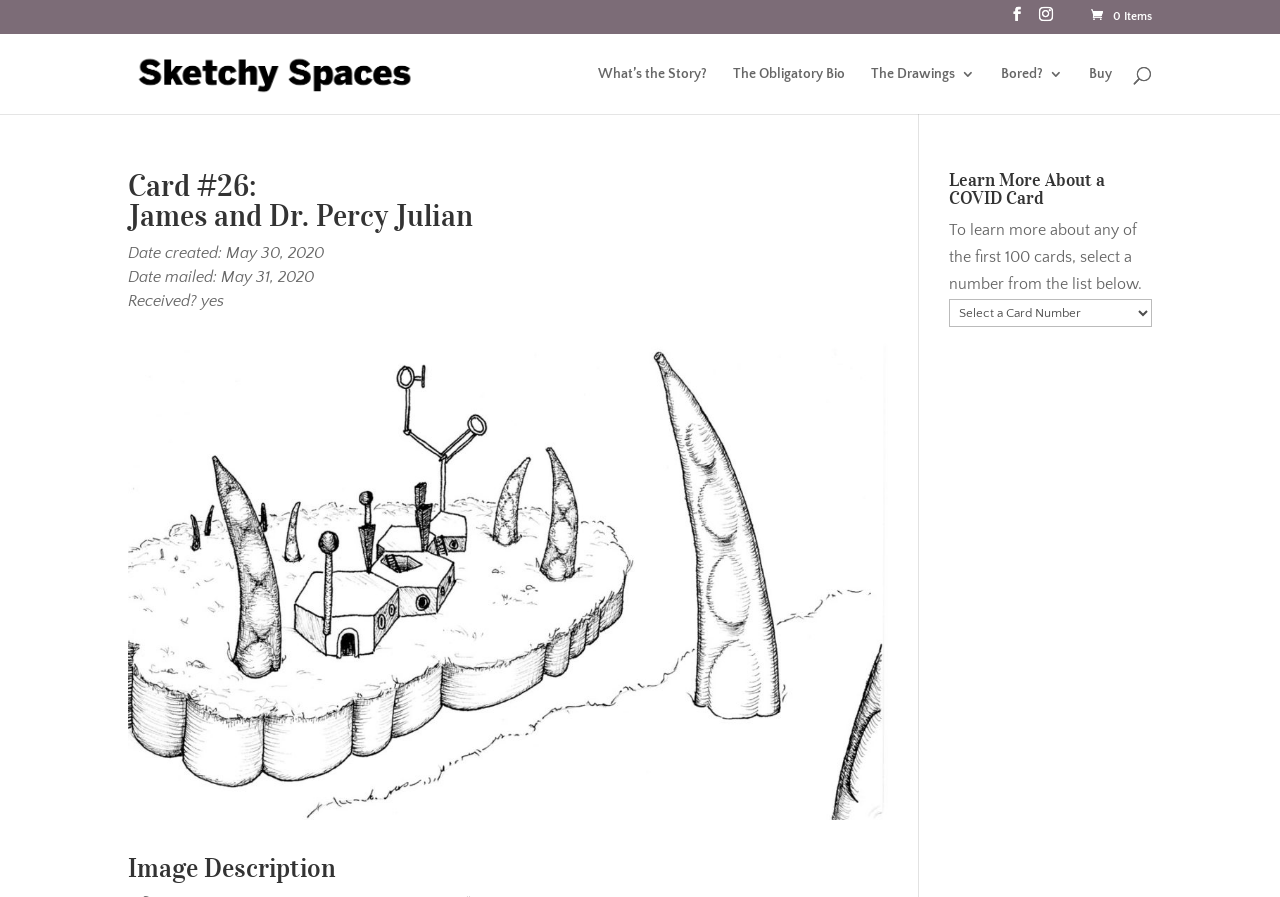Bounding box coordinates are given in the format (top-left x, top-left y, bottom-right x, bottom-right y). All values should be floating point numbers between 0 and 1. Provide the bounding box coordinate for the UI element described as: name="s" placeholder="Search …" title="Search for:"

[0.157, 0.037, 0.877, 0.039]